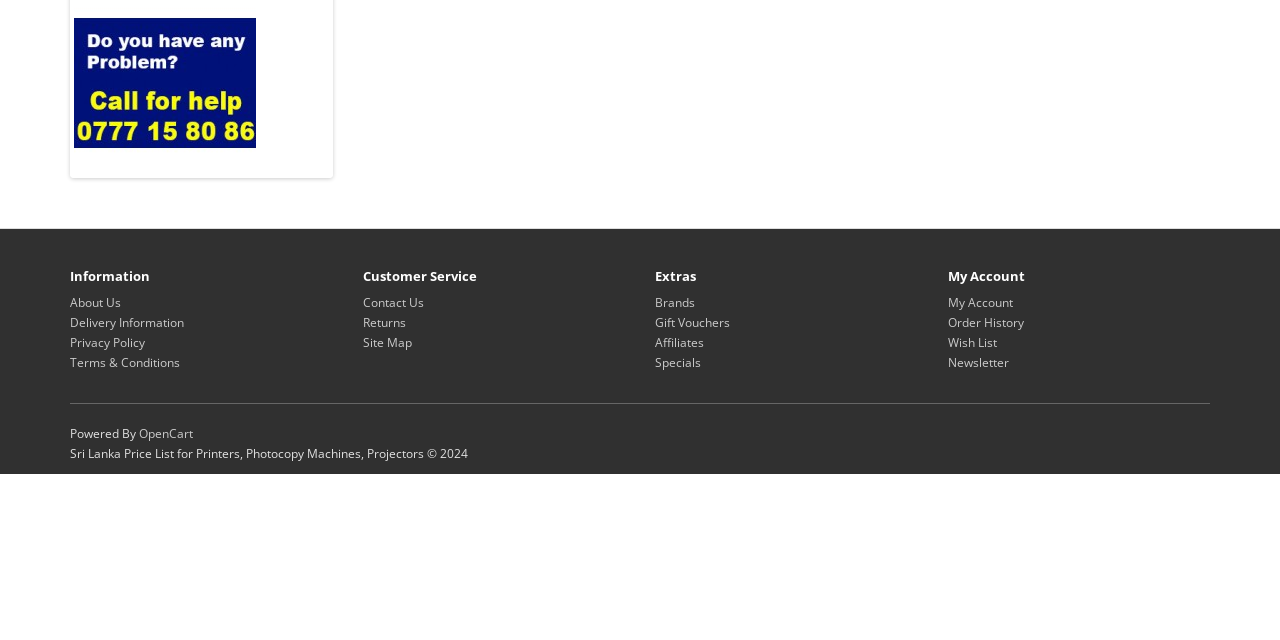Refer to the element description Terms & Conditions and identify the corresponding bounding box in the screenshot. Format the coordinates as (top-left x, top-left y, bottom-right x, bottom-right y) with values in the range of 0 to 1.

[0.055, 0.554, 0.141, 0.58]